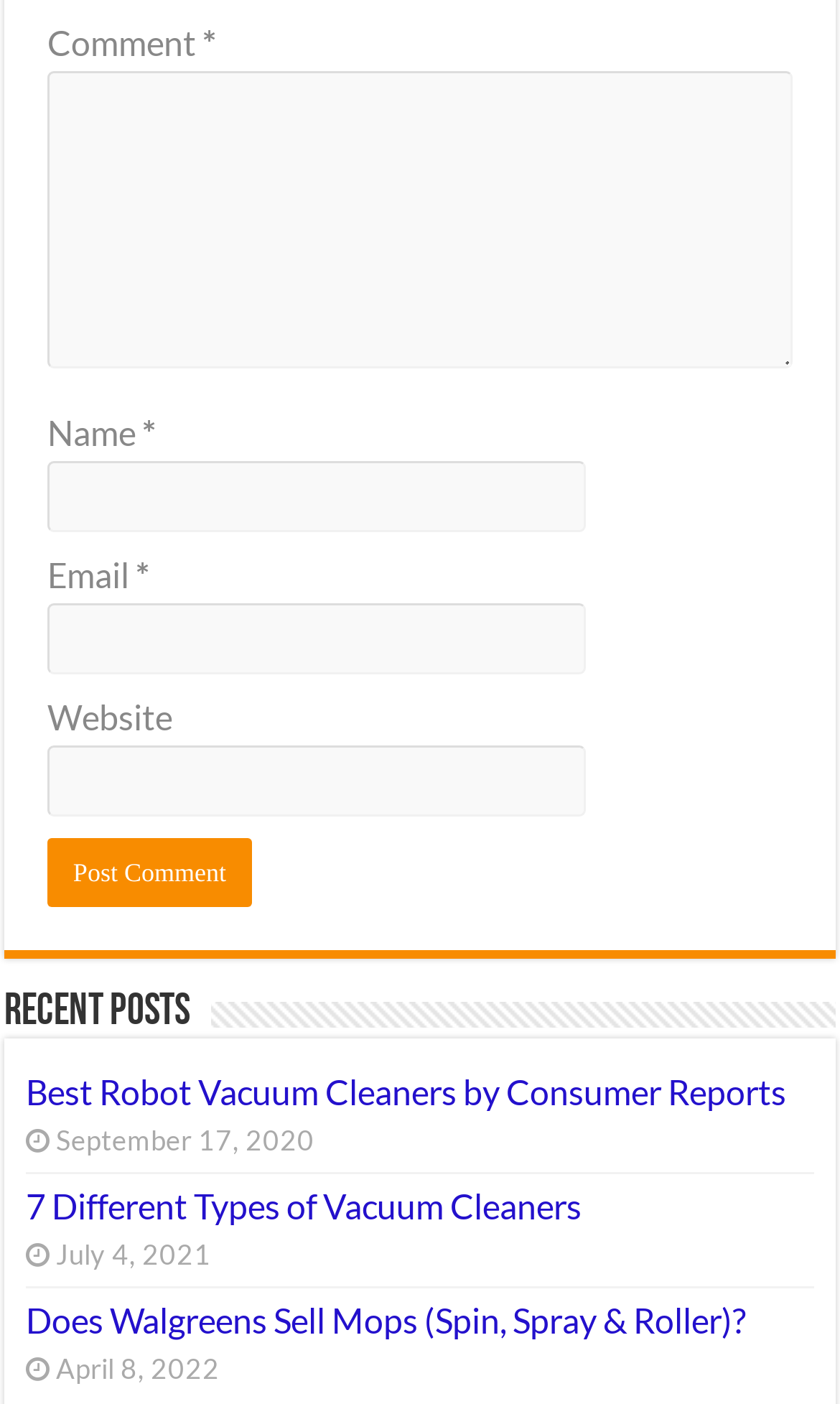Please identify the bounding box coordinates of the area that needs to be clicked to fulfill the following instruction: "Type your name."

[0.056, 0.328, 0.697, 0.379]